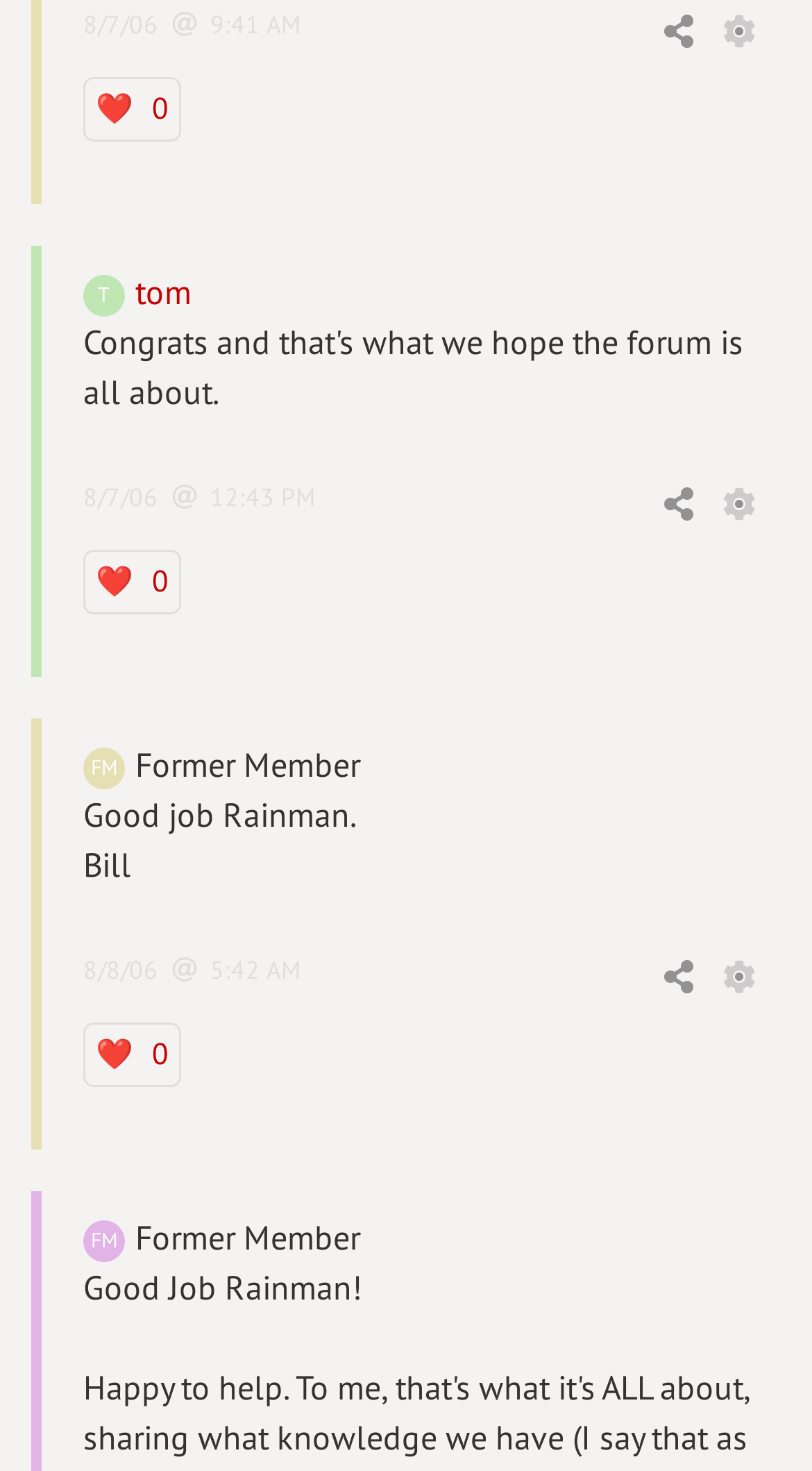Please reply to the following question with a single word or a short phrase:
Who commented on the third post?

Bill